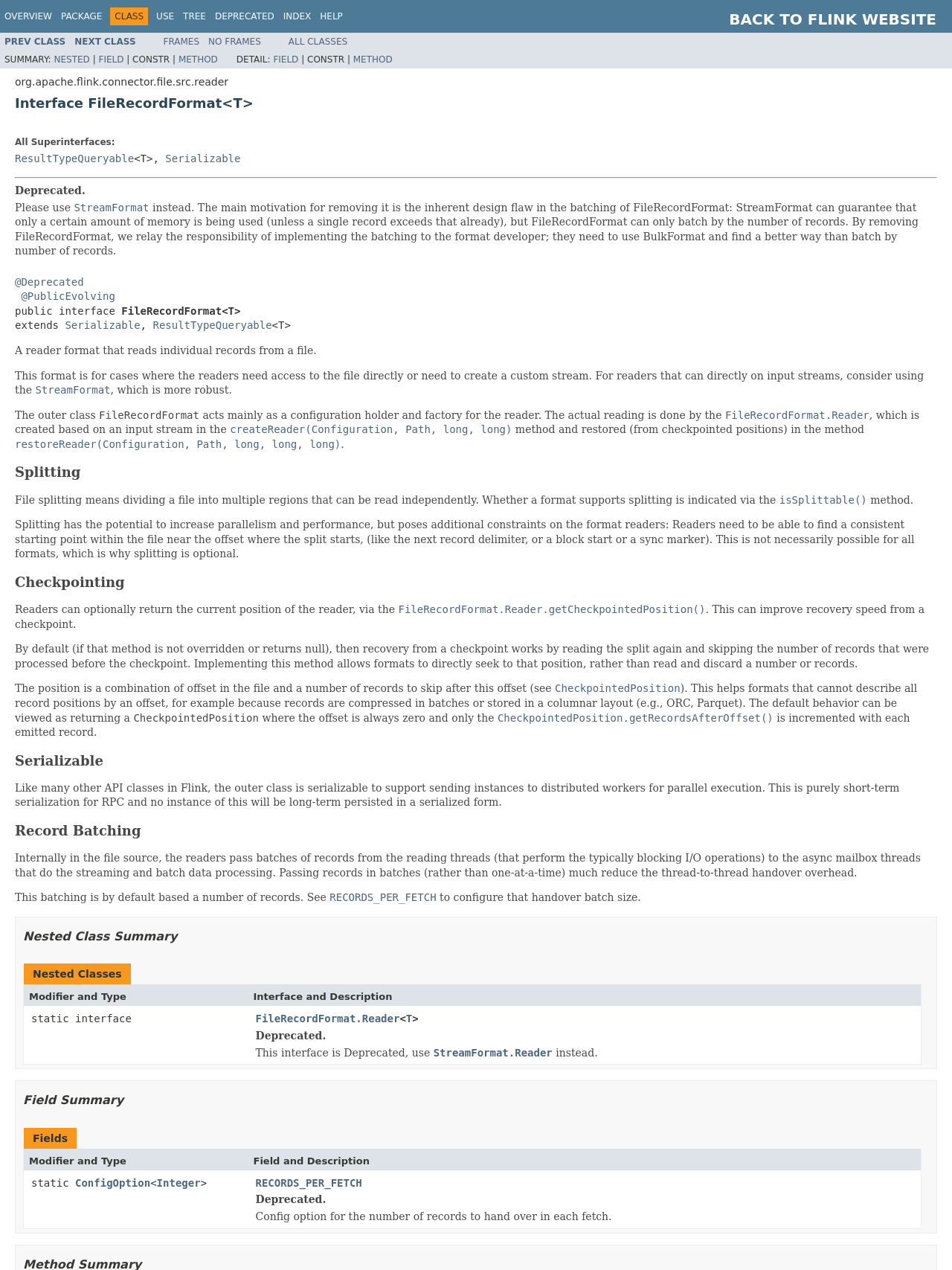What is the purpose of the FileRecordFormat?
Refer to the image and respond with a one-word or short-phrase answer.

To read individual records from a file